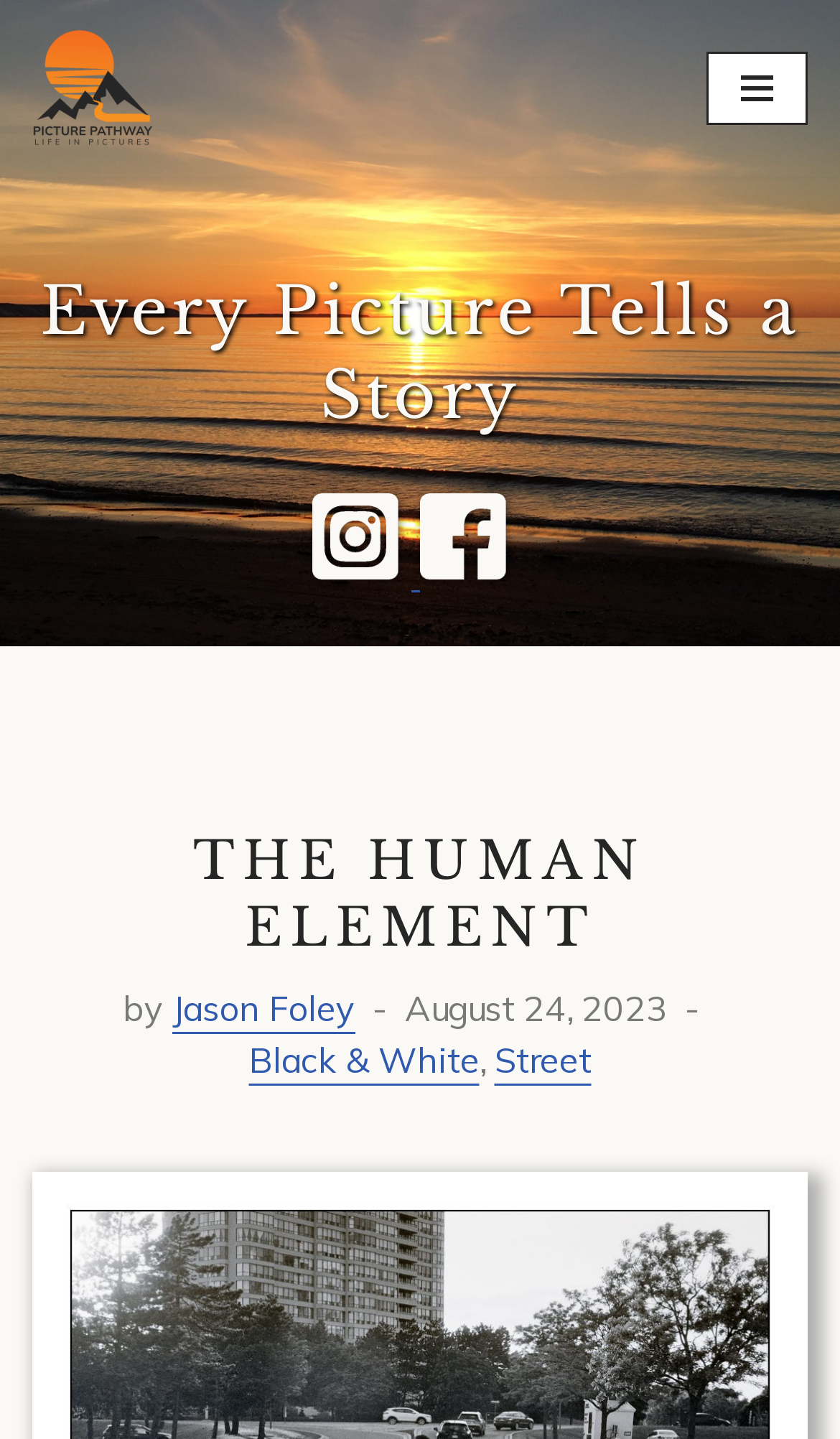Identify and extract the heading text of the webpage.

Every Picture Tells a Story